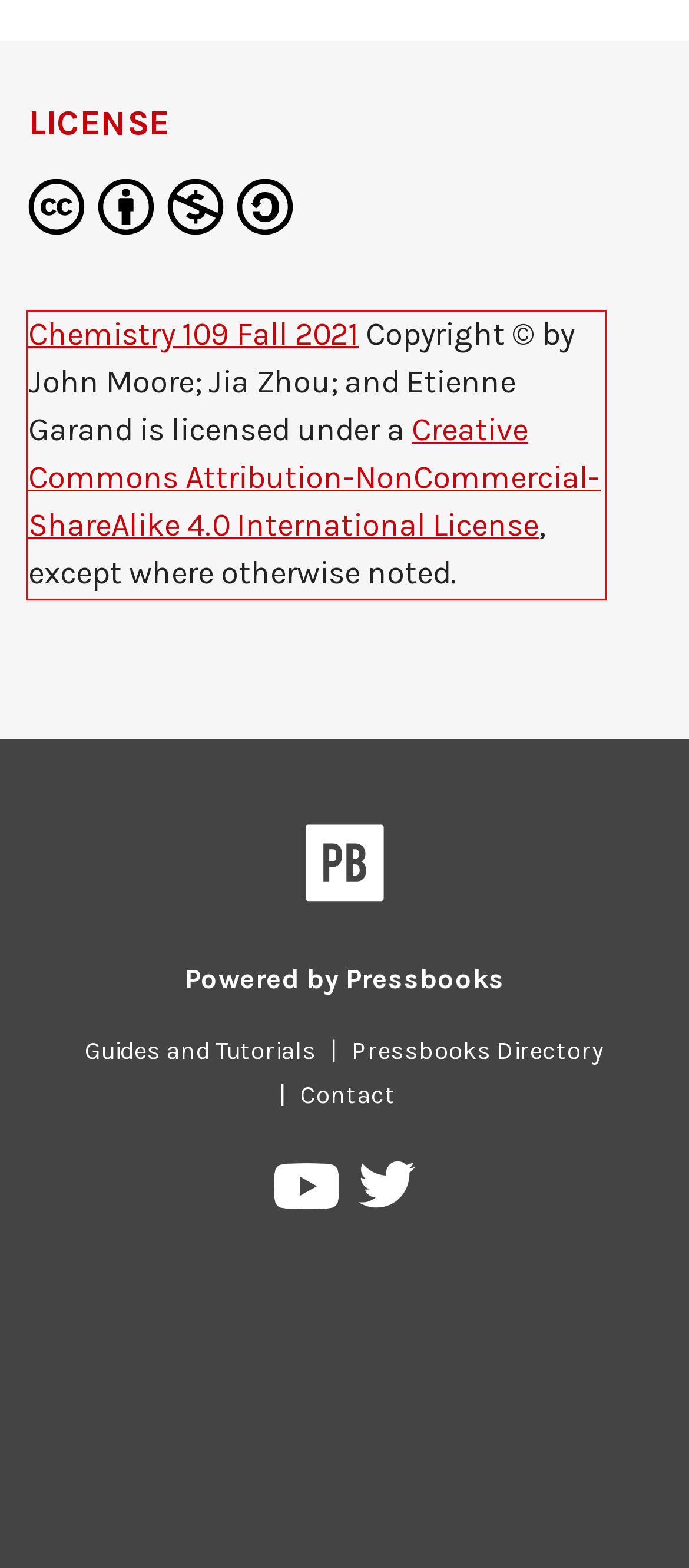Analyze the screenshot of the webpage that features a red bounding box and recognize the text content enclosed within this red bounding box.

Chemistry 109 Fall 2021 Copyright © by John Moore; Jia Zhou; and Etienne Garand is licensed under a Creative Commons Attribution-NonCommercial-ShareAlike 4.0 International License, except where otherwise noted.